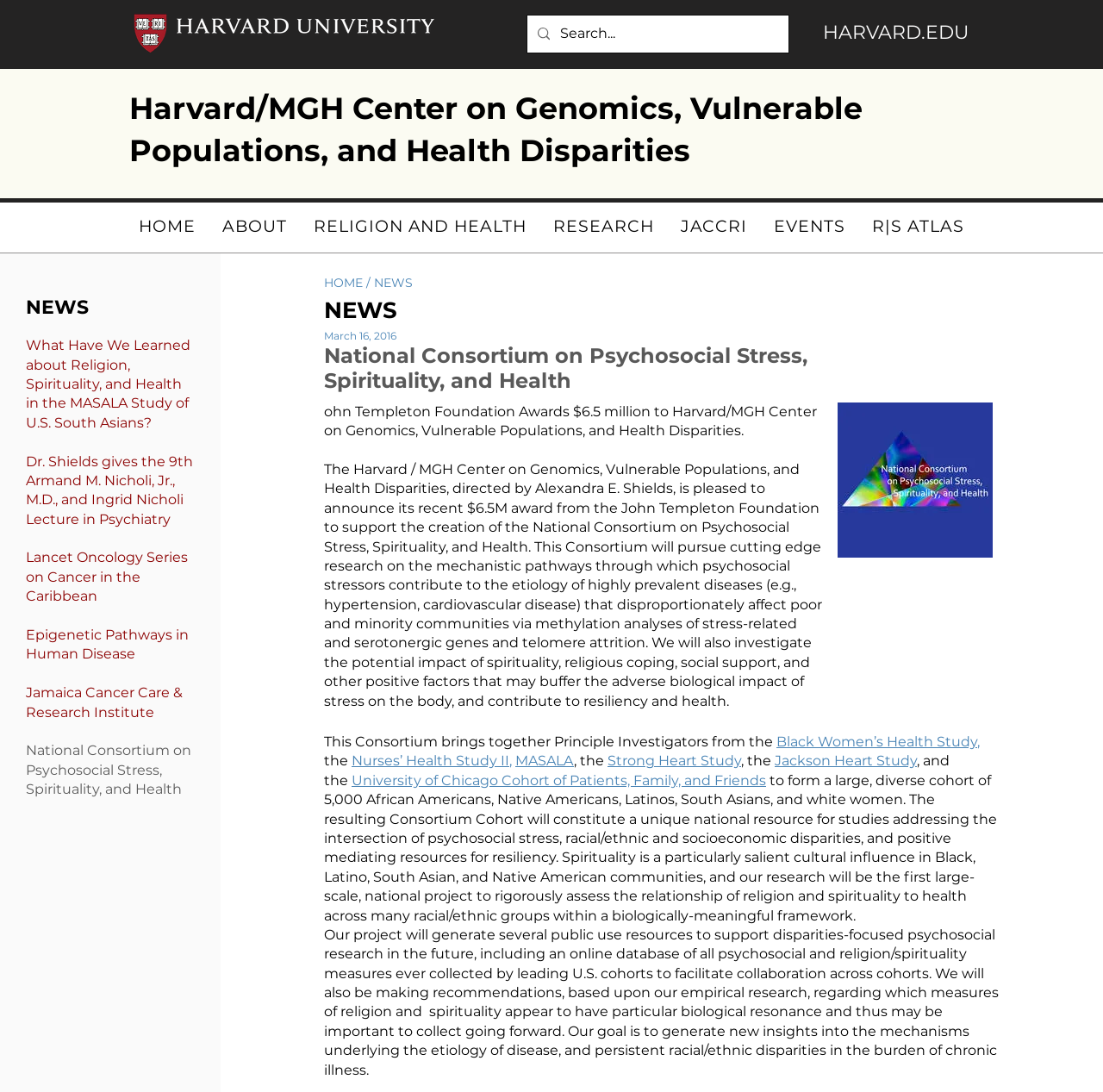What is the text of the webpage's headline?

Harvard/MGH Center on Genomics, Vulnerable Populations, and Health Disparities